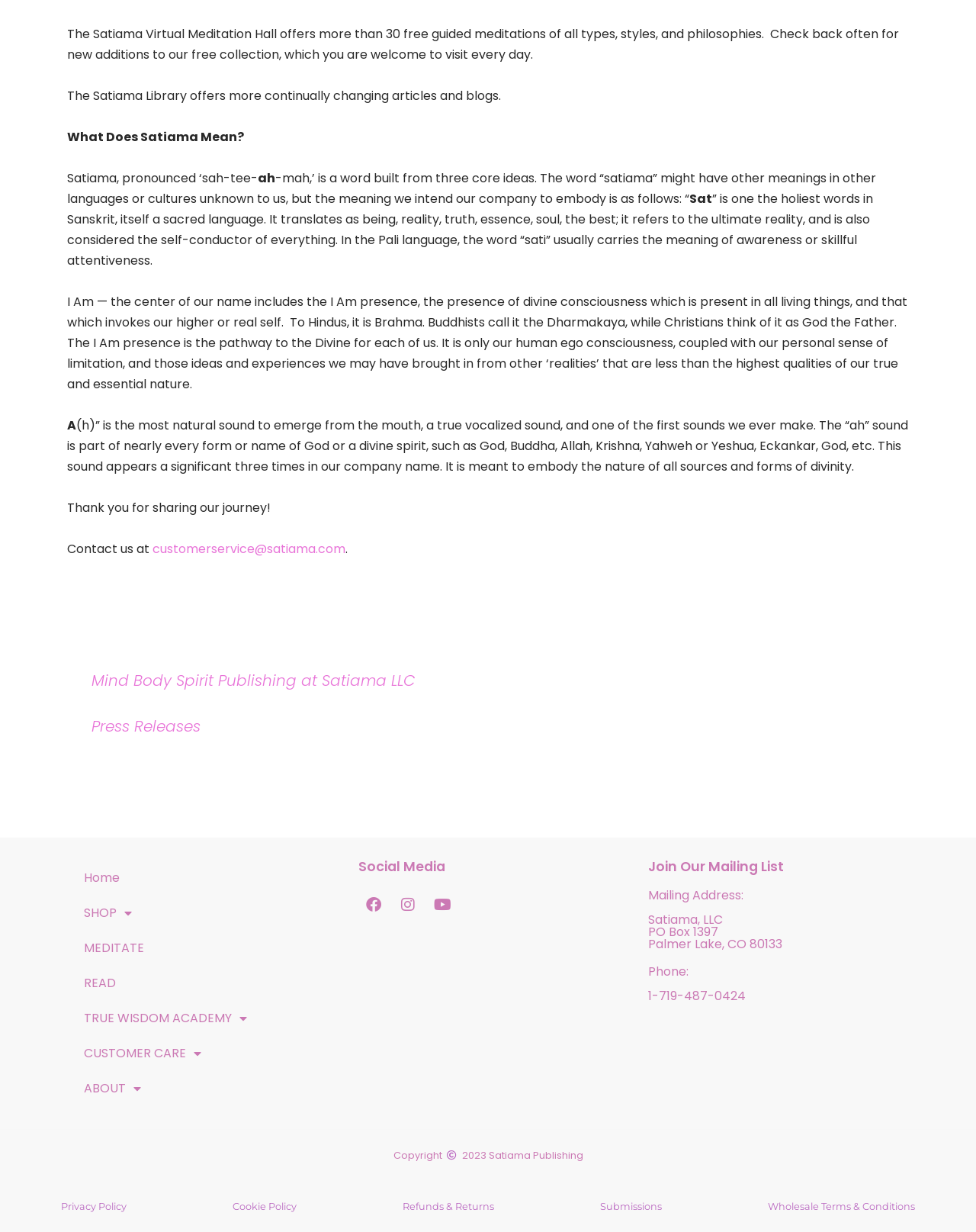Determine the bounding box coordinates of the element's region needed to click to follow the instruction: "Read the 'Privacy Policy'". Provide these coordinates as four float numbers between 0 and 1, formatted as [left, top, right, bottom].

[0.062, 0.971, 0.13, 0.988]